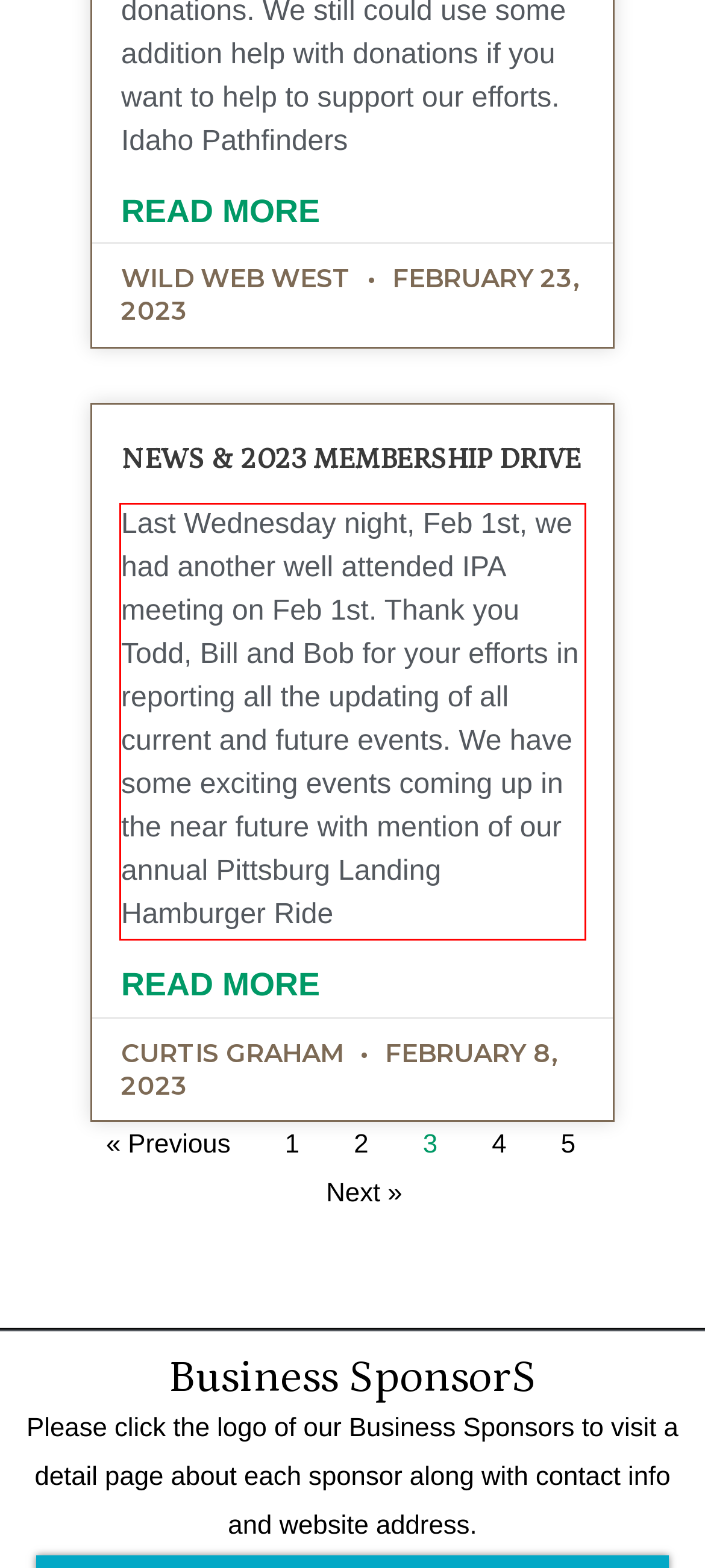Please extract the text content from the UI element enclosed by the red rectangle in the screenshot.

Last Wednesday night, Feb 1st, we had another well attended IPA meeting on Feb 1st. Thank you Todd, Bill and Bob for your efforts in reporting all the updating of all current and future events. We have some exciting events coming up in the near future with mention of our annual Pittsburg Landing Hamburger Ride